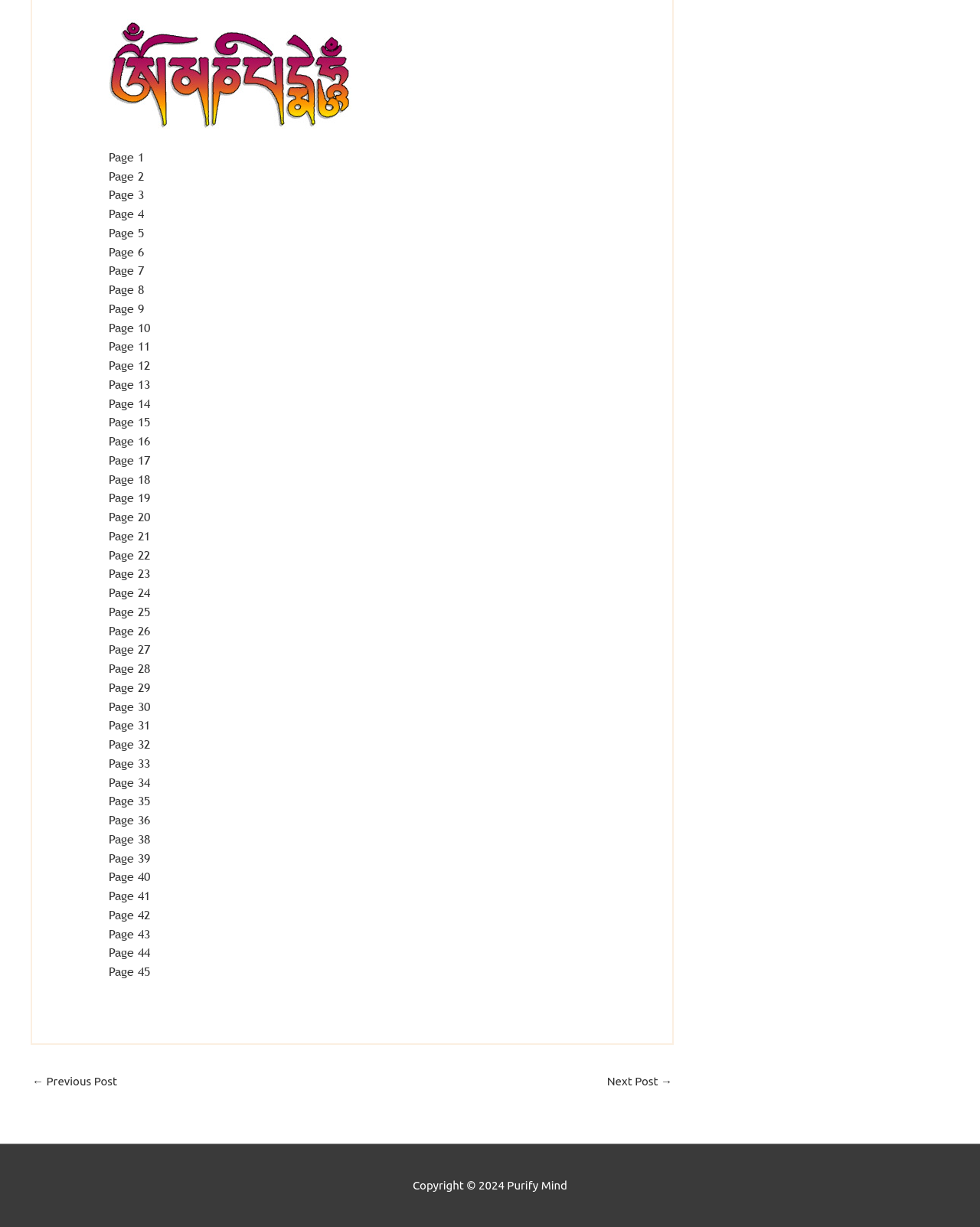Reply to the question with a single word or phrase:
What are the two links in the navigation section?

Previous Post and Next Post